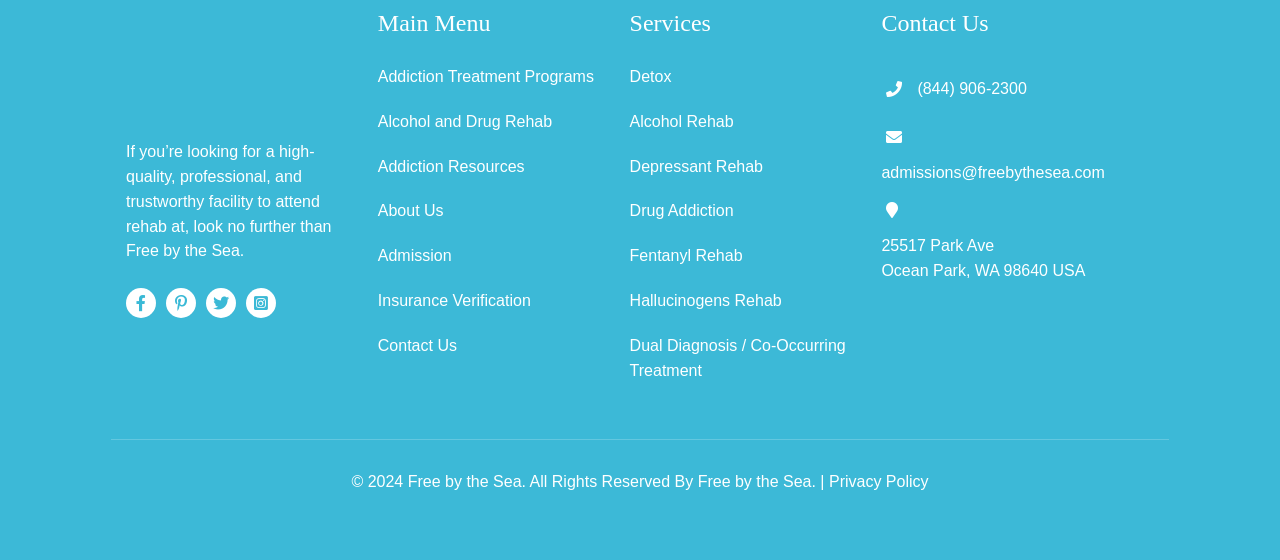Determine the coordinates of the bounding box that should be clicked to complete the instruction: "Send an email to admissions". The coordinates should be represented by four float numbers between 0 and 1: [left, top, right, bottom].

[0.689, 0.293, 0.863, 0.323]